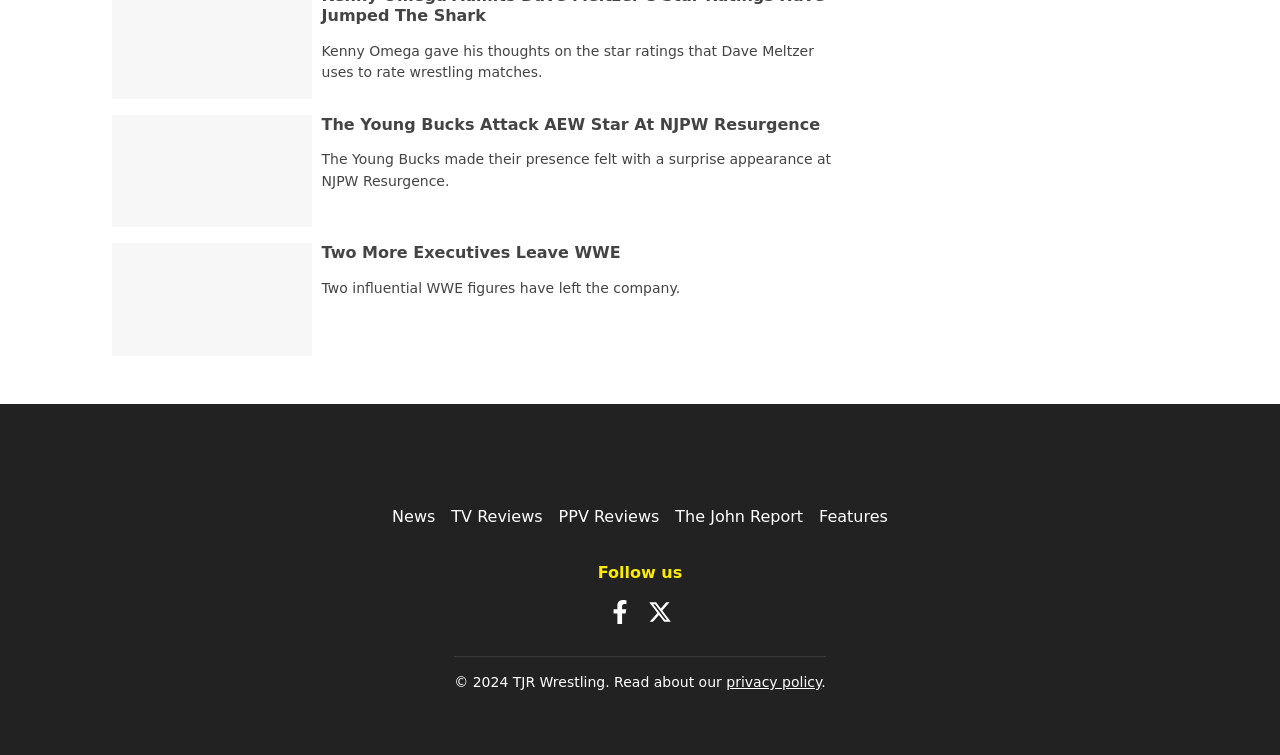From the details in the image, provide a thorough response to the question: How many social media platforms are listed to follow?

There are two social media platforms listed to follow, which are Facebook and X, as indicated by the link elements with the text 'Facebook Facebook' and 'X X' respectively, along with their corresponding image elements.